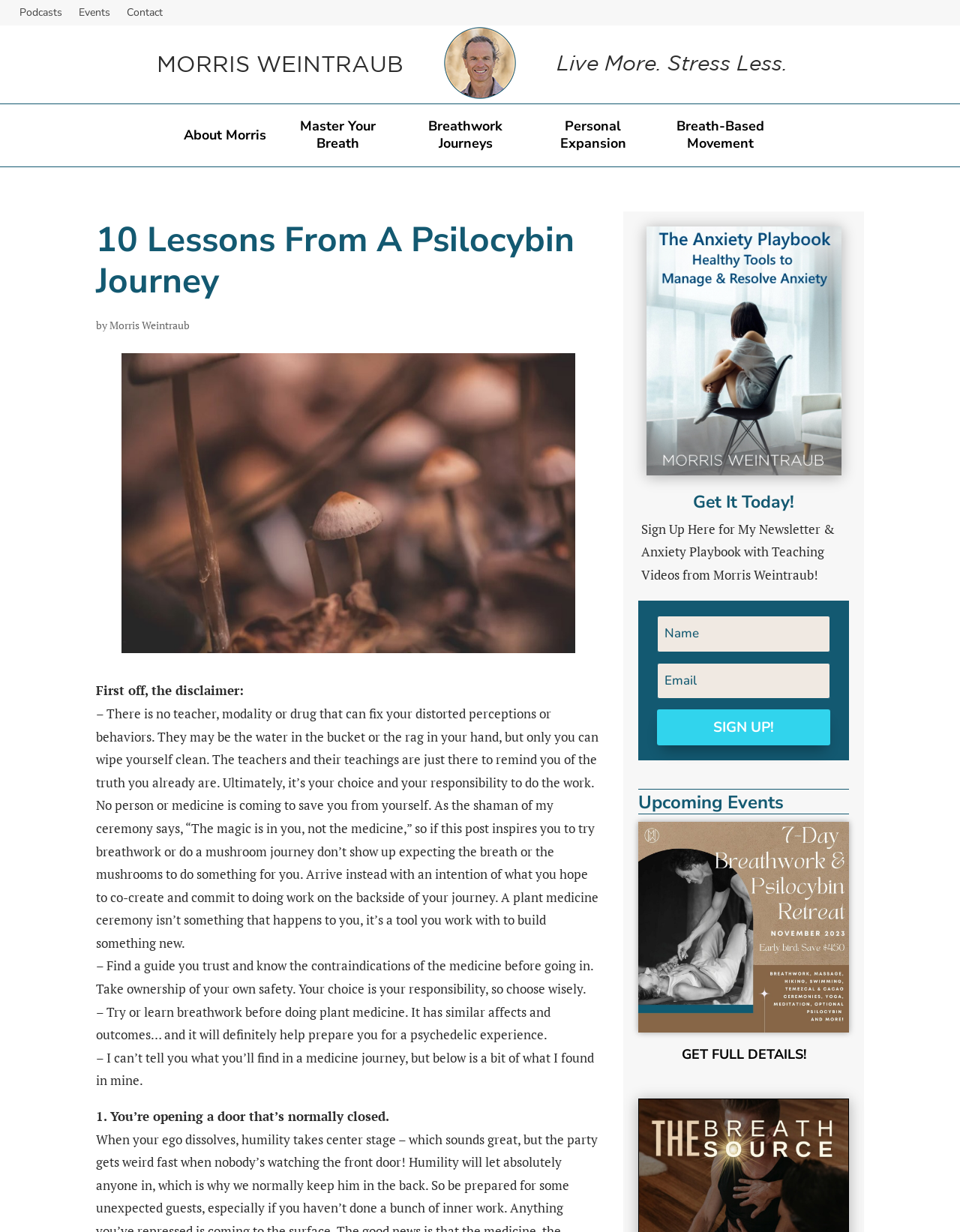Please identify the bounding box coordinates of the clickable region that I should interact with to perform the following instruction: "Click on the 'About Morris' link". The coordinates should be expressed as four float numbers between 0 and 1, i.e., [left, top, right, bottom].

[0.191, 0.103, 0.277, 0.122]